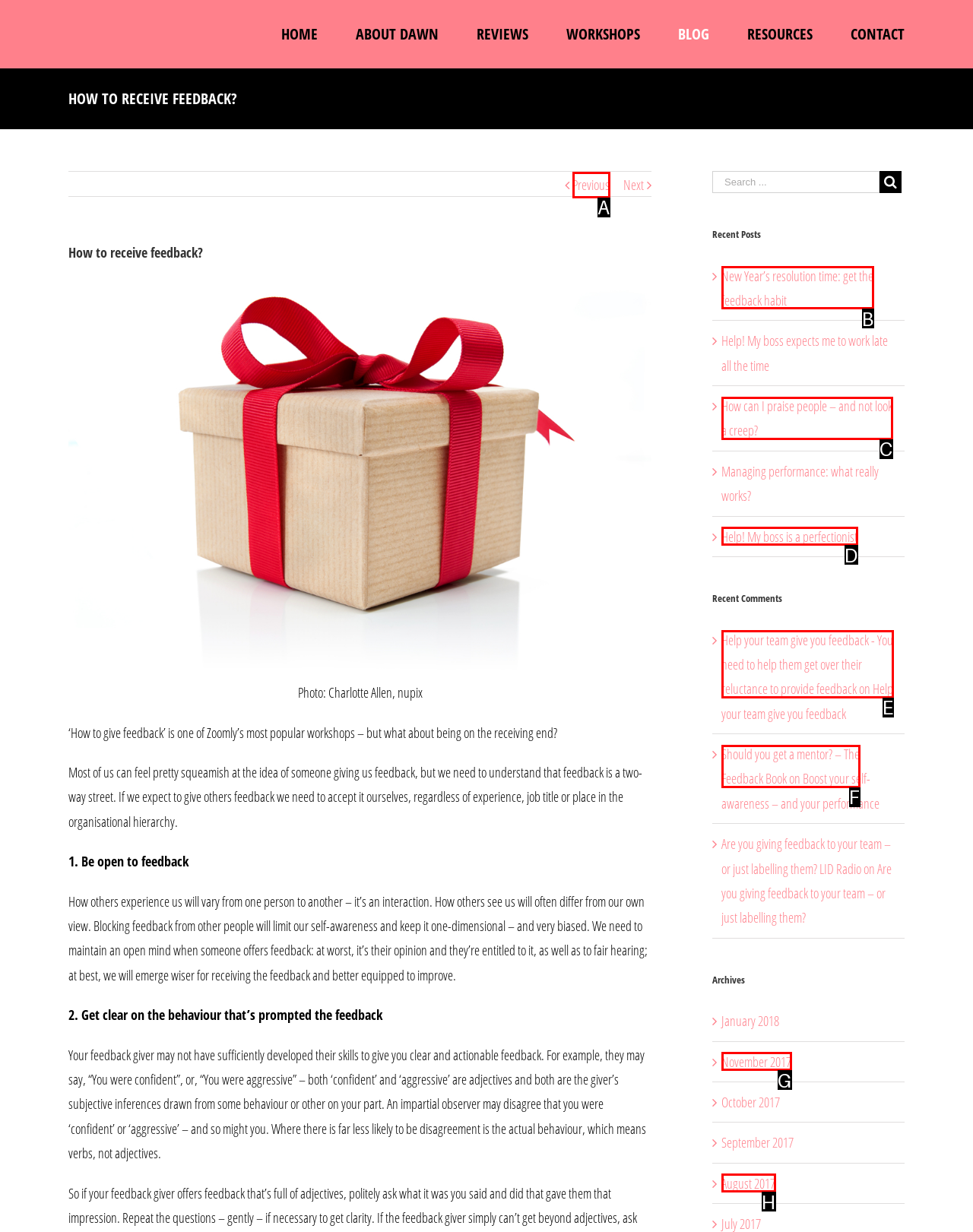Determine which option fits the element description: Home
Answer with the option’s letter directly.

None